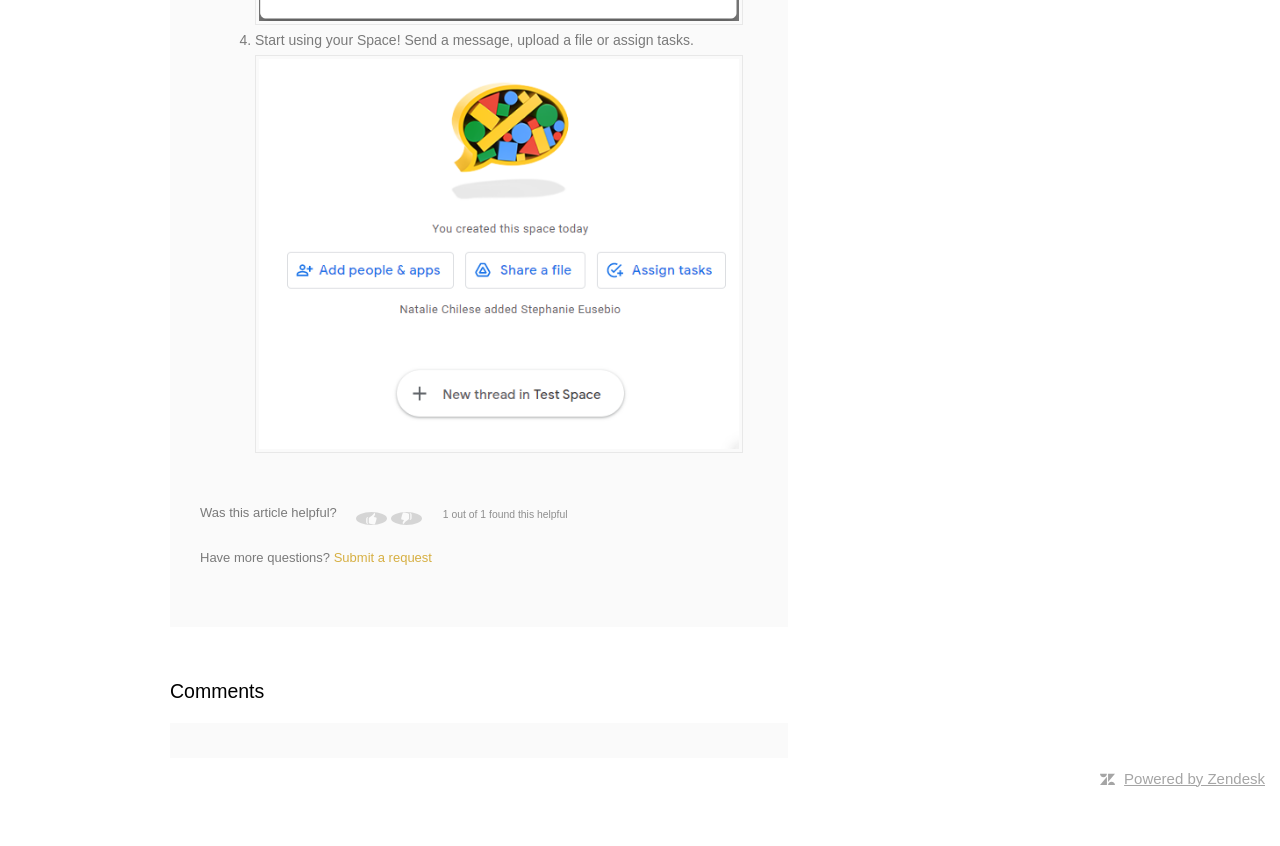From the image, can you give a detailed response to the question below:
What is the logo at the bottom right corner?

The image at the bottom right corner of the webpage is a logo, and the text 'Powered by Zendesk' suggests that it is the logo of Zendesk, a customer service platform.